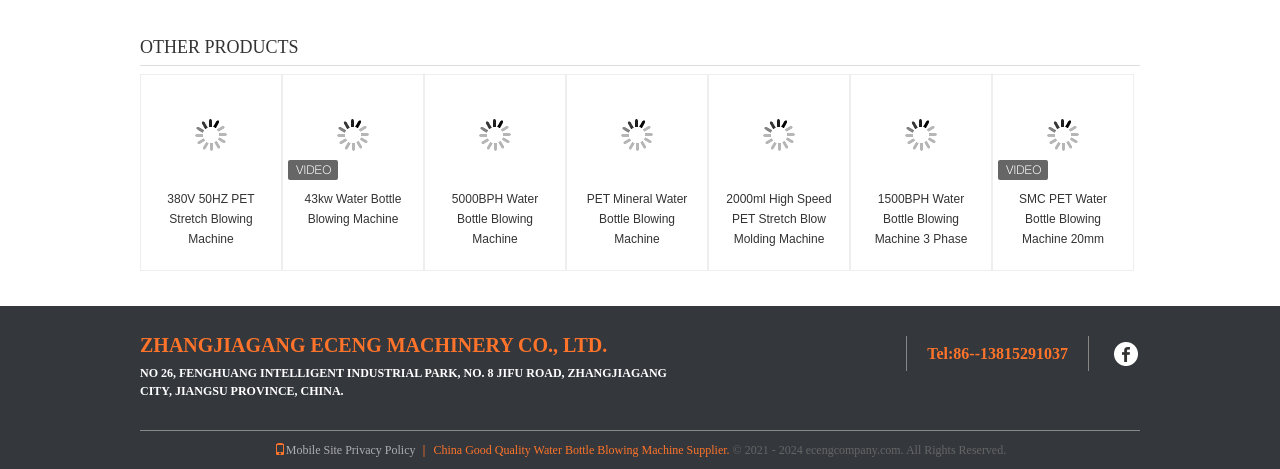Provide a short answer to the following question with just one word or phrase: What type of products are listed on this webpage?

Water Bottle Blowing Machines